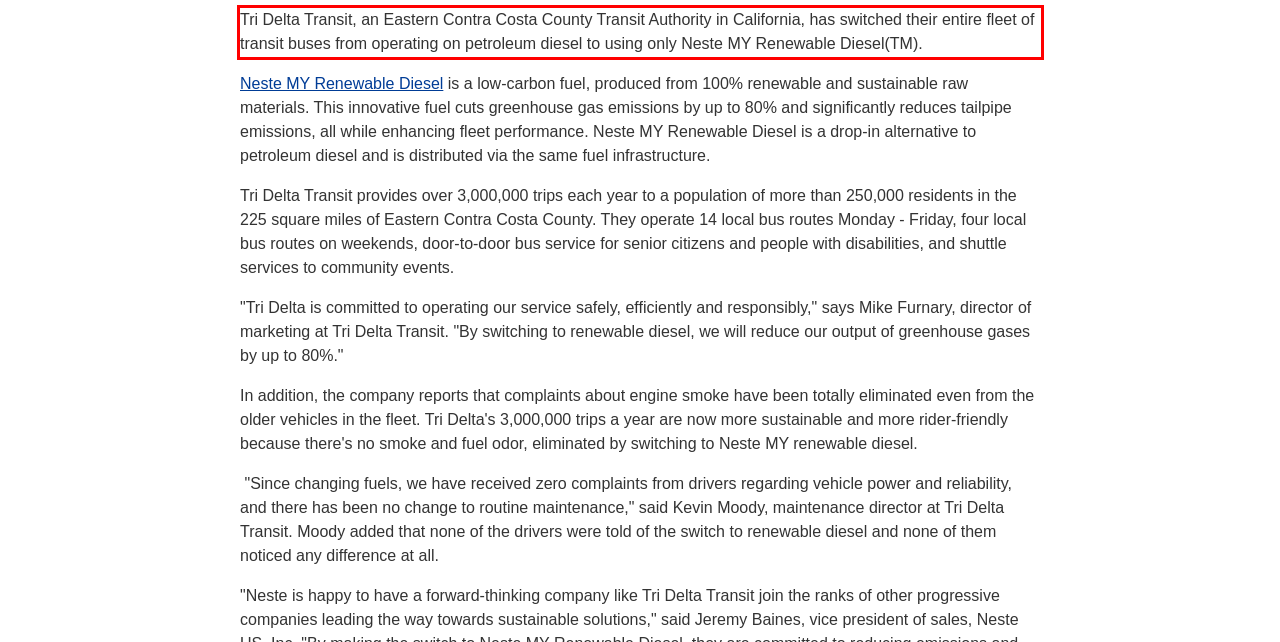Please take the screenshot of the webpage, find the red bounding box, and generate the text content that is within this red bounding box.

Tri Delta Transit, an Eastern Contra Costa County Transit Authority in California, has switched their entire fleet of transit buses from operating on petroleum diesel to using only Neste MY Renewable Diesel(TM).